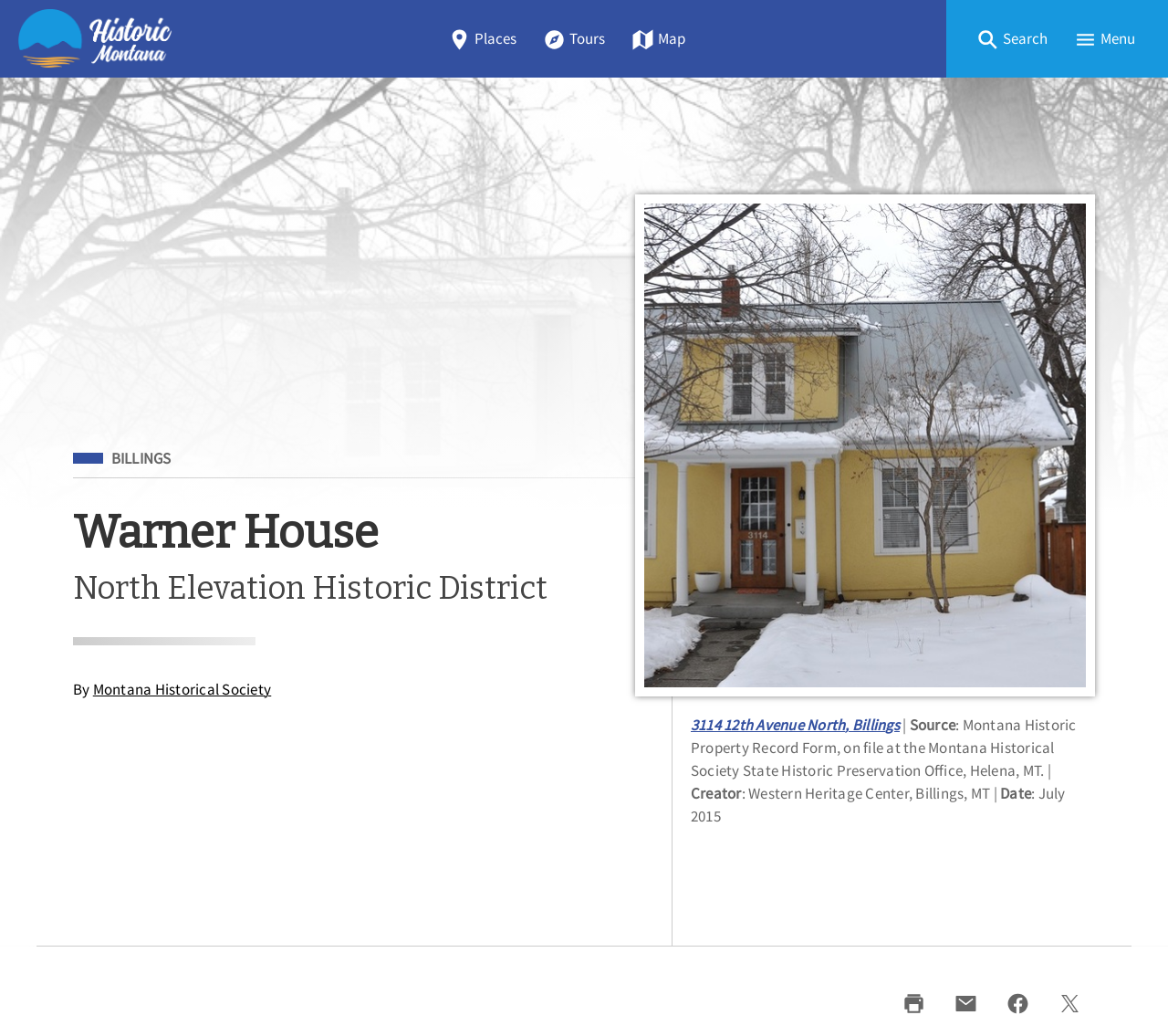Identify the bounding box coordinates of the area you need to click to perform the following instruction: "Print the page".

[0.762, 0.946, 0.802, 0.99]